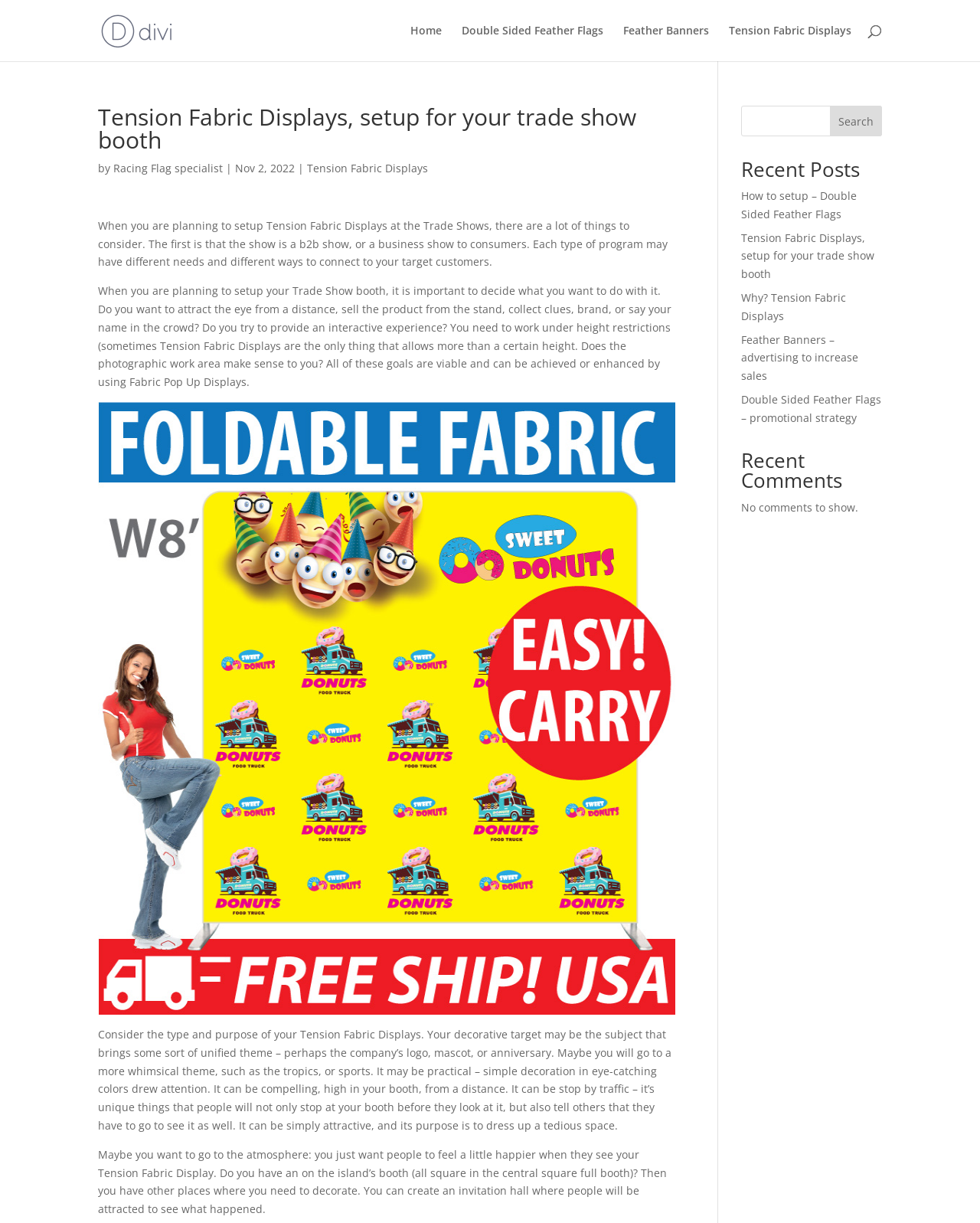Give a succinct answer to this question in a single word or phrase: 
What is the purpose of the search box?

To search the website